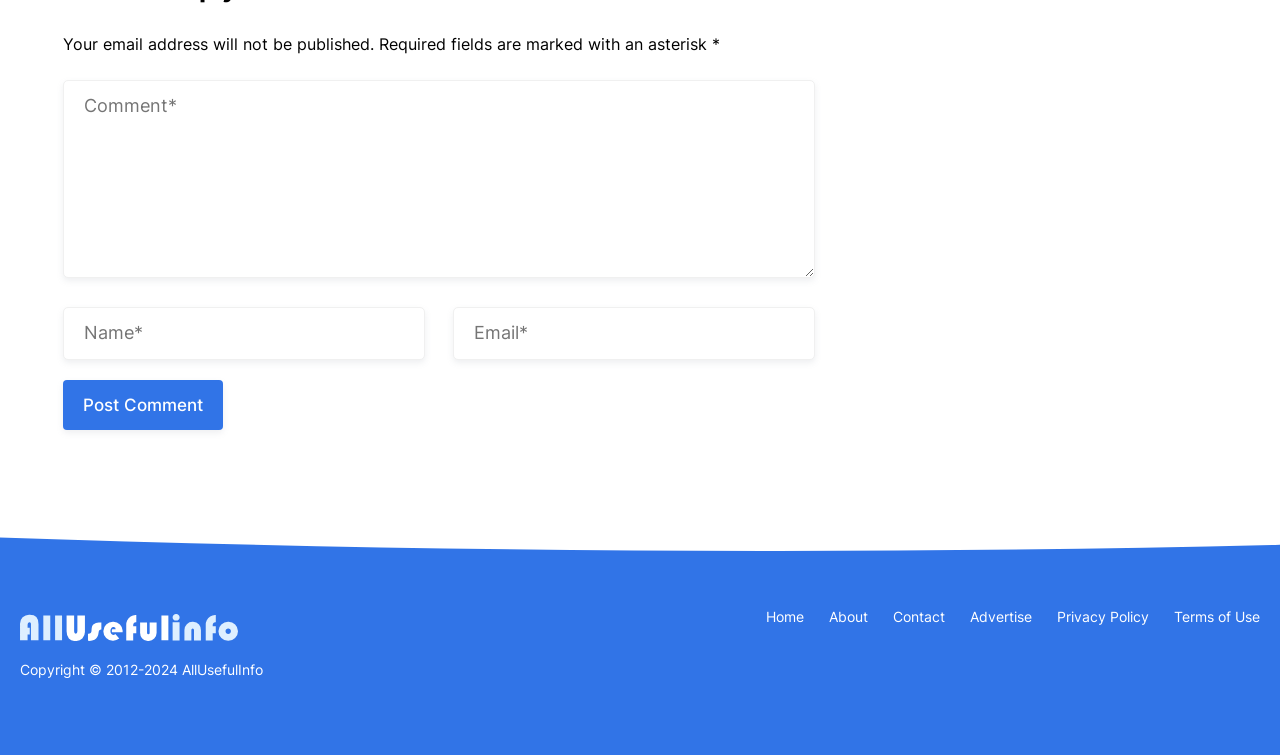How many social media links are available in the footer?
From the image, provide a succinct answer in one word or a short phrase.

7